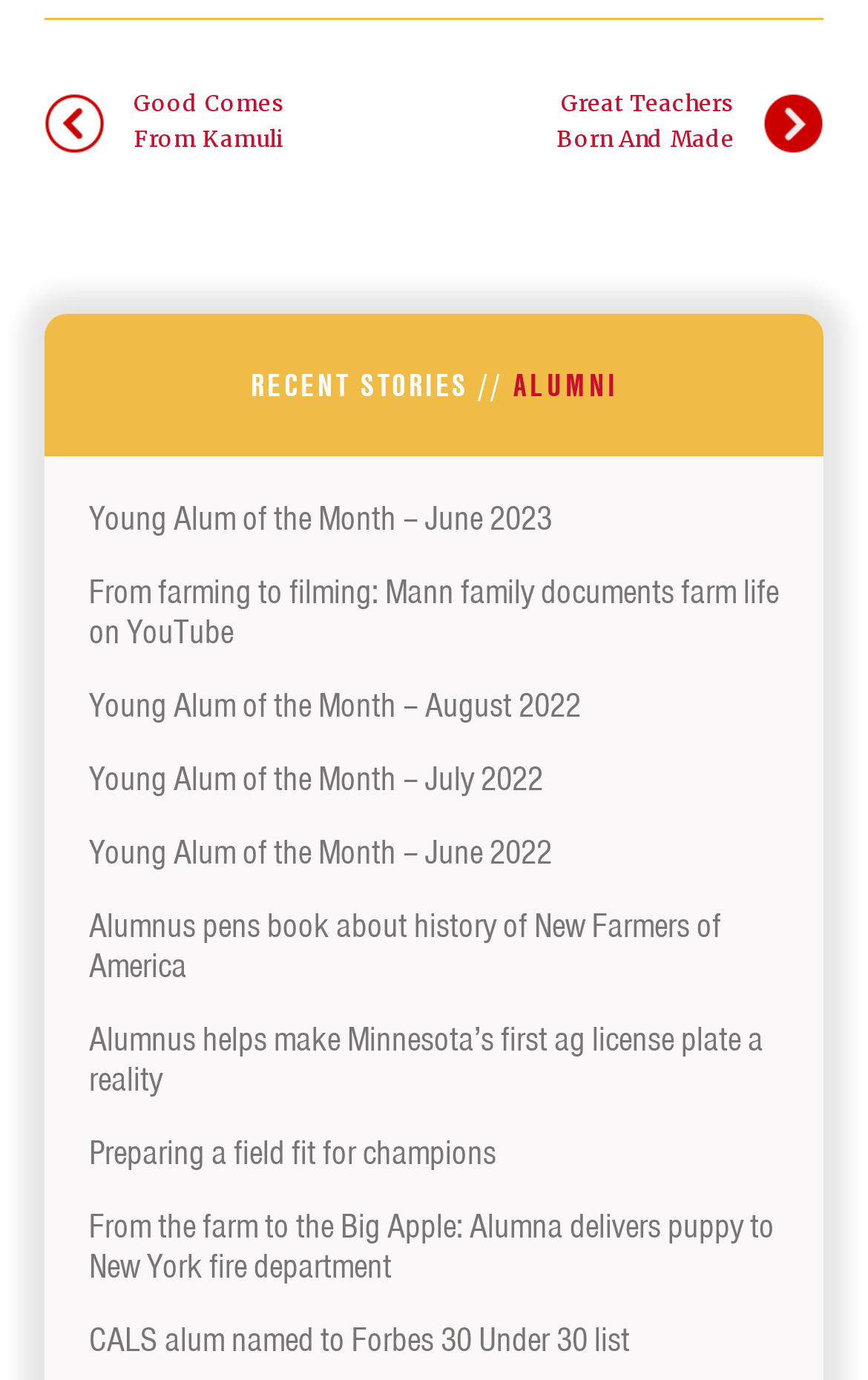Using the information from the screenshot, answer the following question thoroughly:
How many headings are on the webpage?

I counted the number of headings on the webpage and found only one heading which is 'RECENT STORIES // ALUMNI'.